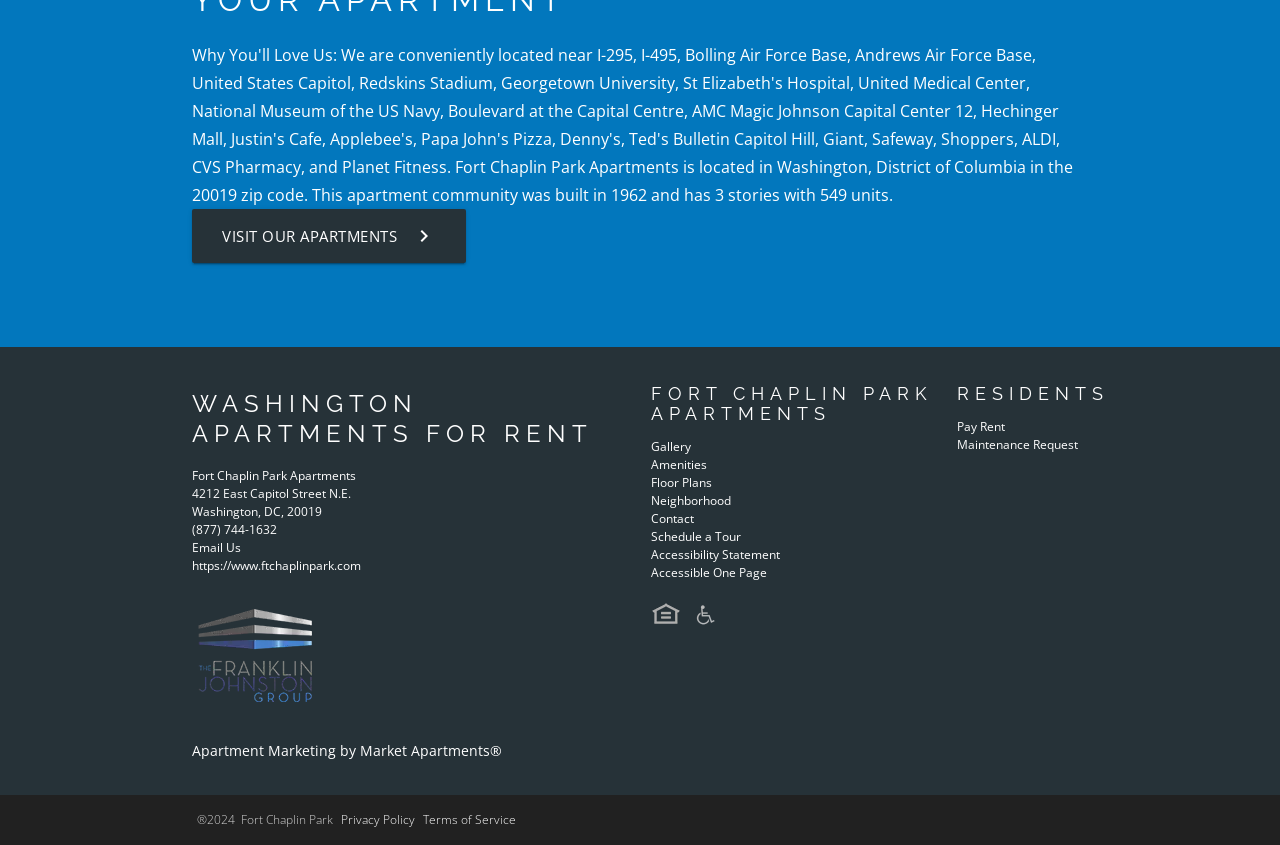Please specify the bounding box coordinates of the clickable region necessary for completing the following instruction: "Visit our apartments". The coordinates must consist of four float numbers between 0 and 1, i.e., [left, top, right, bottom].

[0.15, 0.248, 0.364, 0.312]